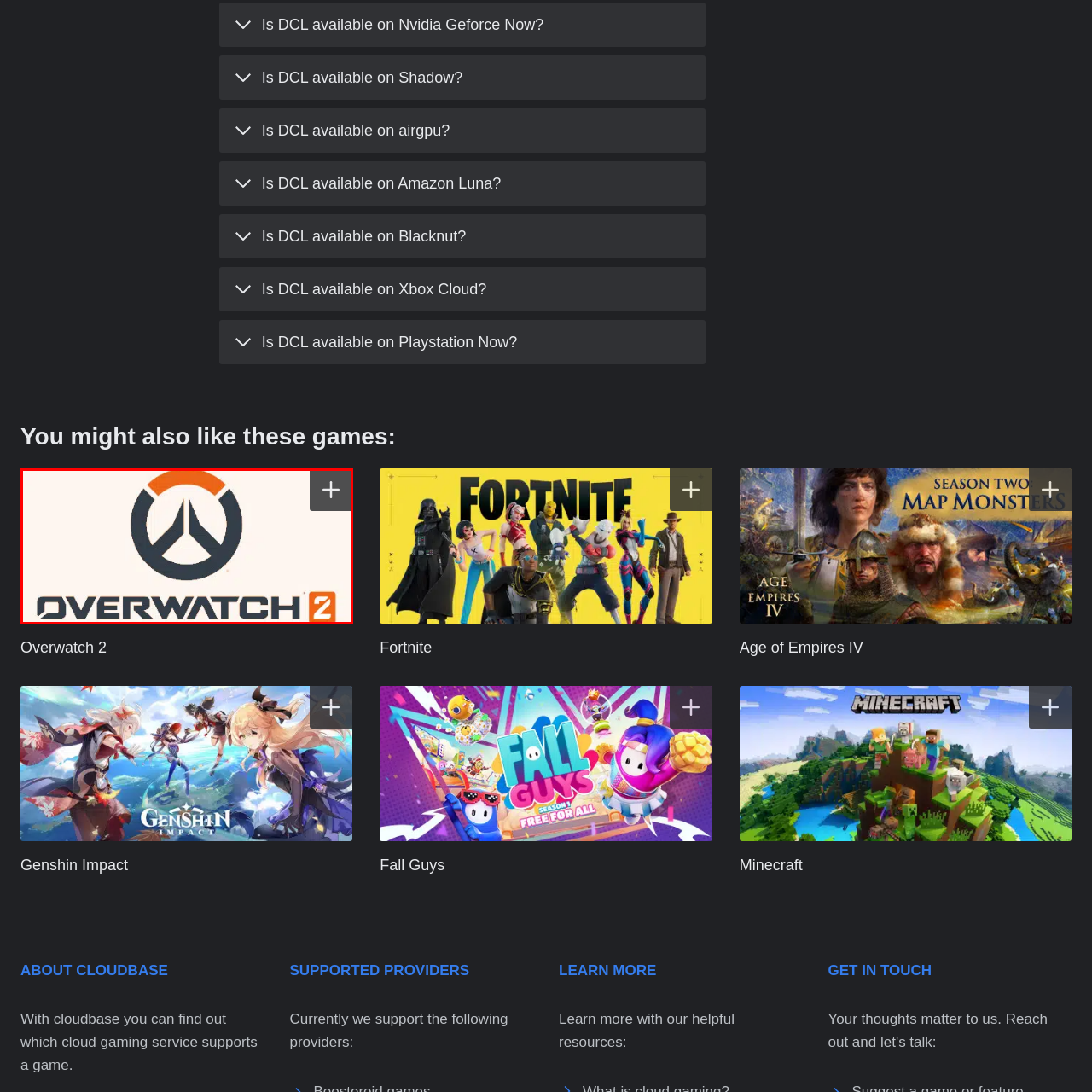Provide a comprehensive description of the image located within the red boundary.

The image features the logo of "Overwatch 2," a popular team-based multiplayer first-person shooter game developed by Blizzard Entertainment. The logo prominently displays the game's title in bold font beneath a stylized emblem, which includes a circular design with a central triangular motif and an orange semicircular accent at the top. This visually striking logo effectively represents the game's themes of teamwork and competitive gameplay, capturing the essence of the Overwatch franchise as it transitions into its sequel. The overall design integrates modern aesthetics that appeal to both new players and long-time fans of the series.